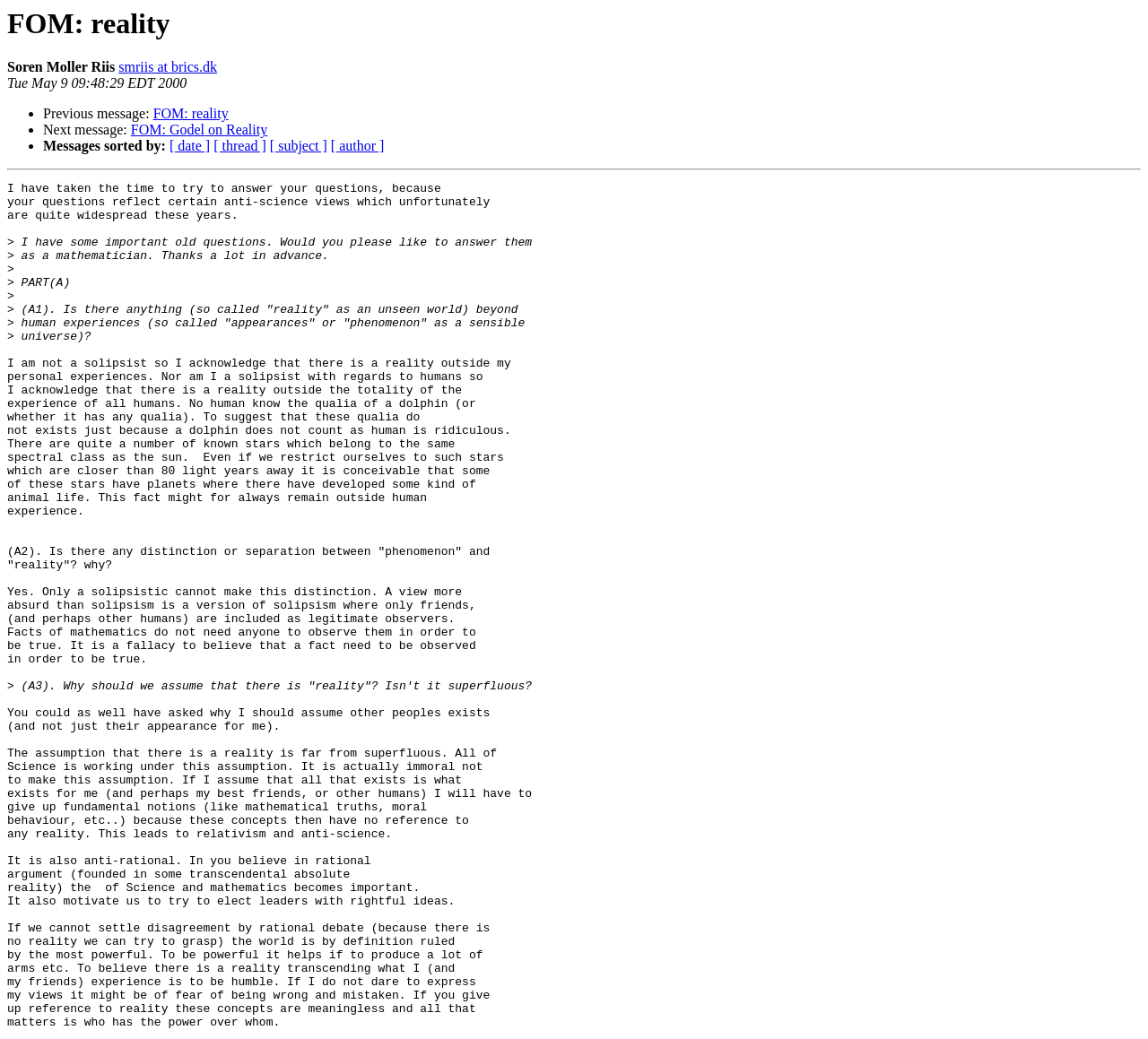Review the image closely and give a comprehensive answer to the question: Who is the author of the message?

The author's name is mentioned in the static text element 'Soren Moller Riis' with bounding box coordinates [0.006, 0.057, 0.1, 0.072].